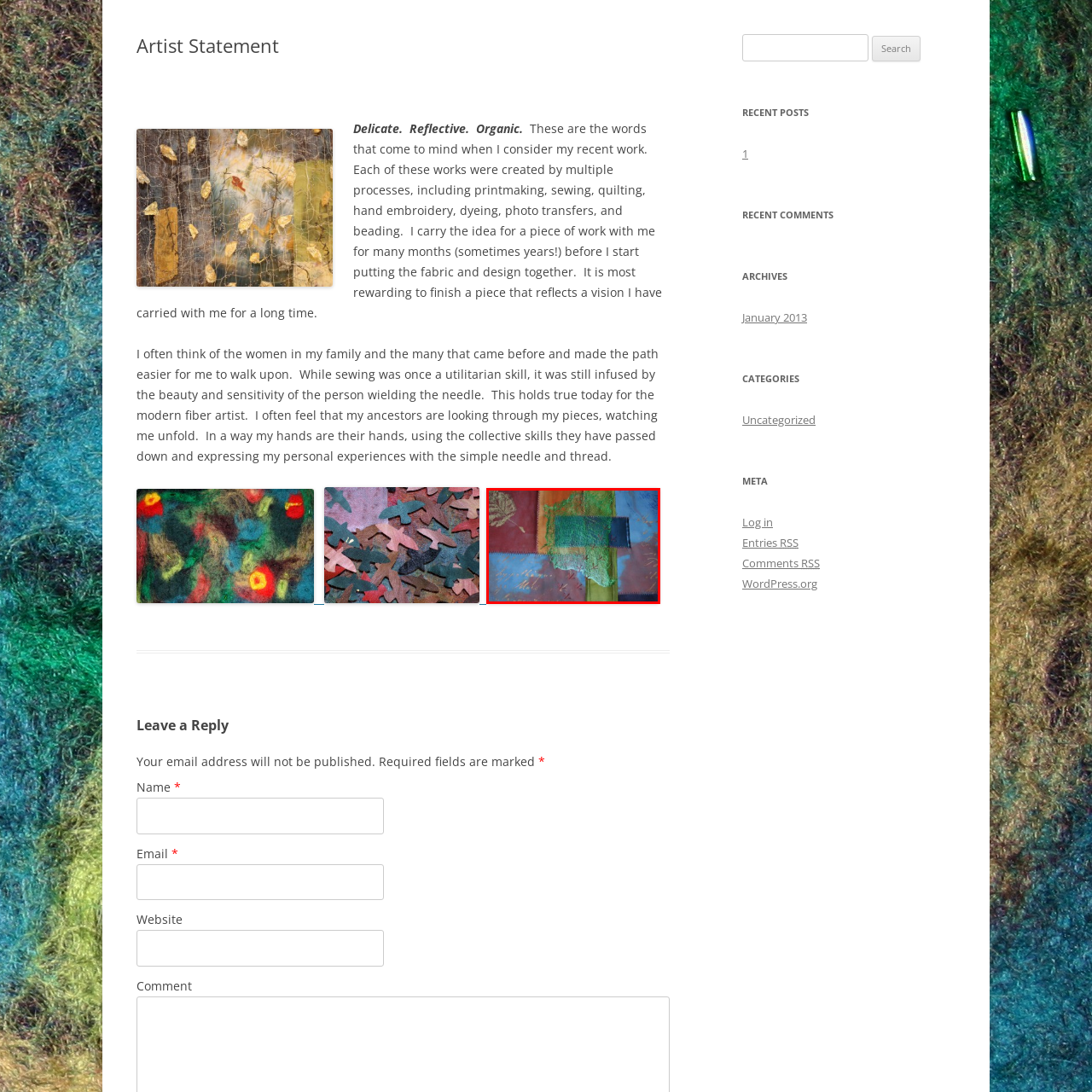Provide a comprehensive description of the content within the red-highlighted area of the image.

This image features an intricate quilt closeup, showcasing a vibrant and textured fusion of various fabric patches. The arrangement includes richly colored sections in hues of red, orange, blue, and green, each adorned with subtle patterns and stitches that highlight the artistry of fiber work. A distinctive piece of green lace adds depth, contrasting against the surrounding materials. This artwork reflects the artist’s commitment to integrating personal history and traditional techniques, emphasizing the beauty and complexity of fabric manipulation. The quilt, emblematic of craftsmanship, invites viewers to appreciate the meticulous processes of printmaking, sewing, and embroidery that contribute to its creation.